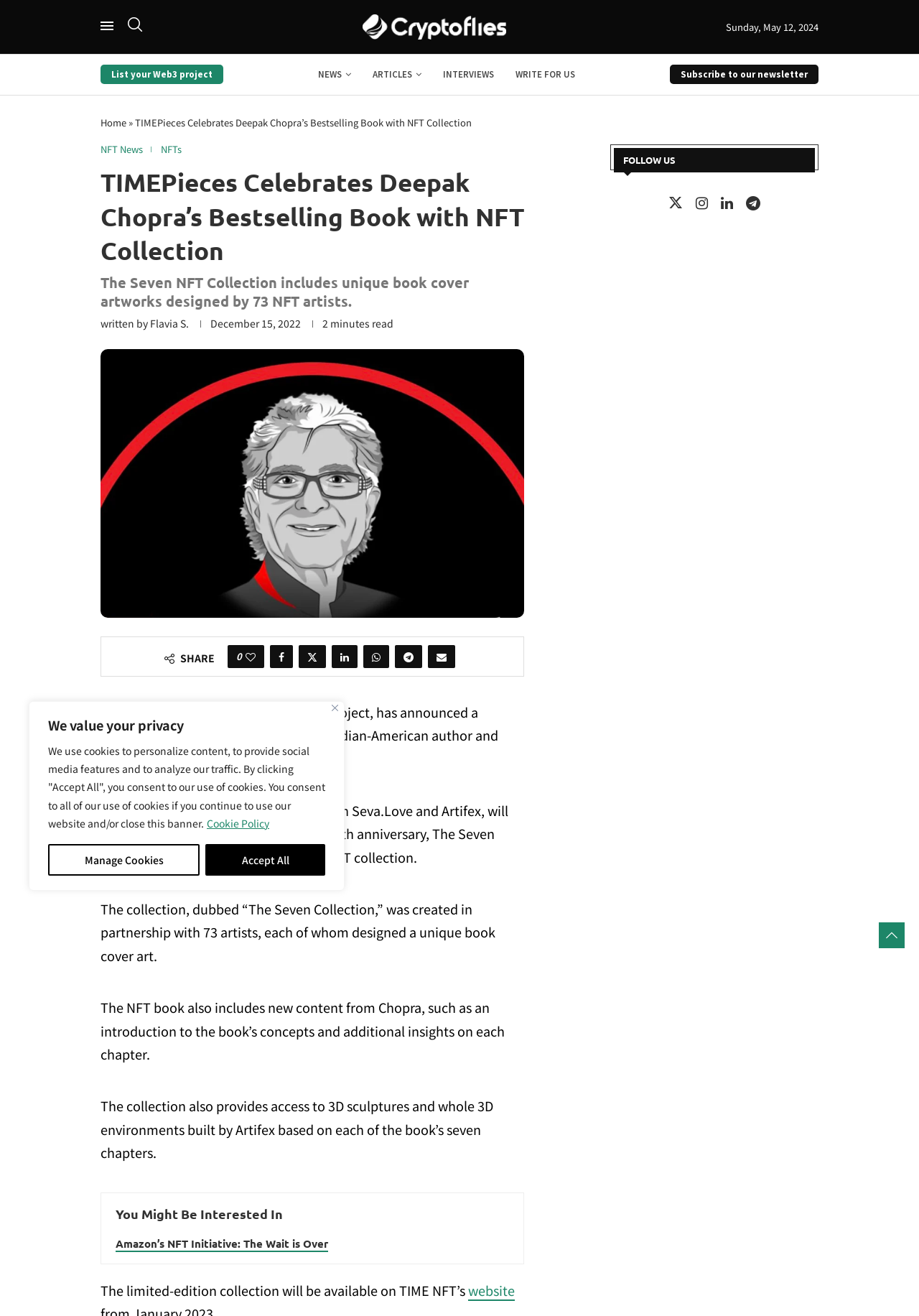Bounding box coordinates are specified in the format (top-left x, top-left y, bottom-right x, bottom-right y). All values are floating point numbers bounded between 0 and 1. Please provide the bounding box coordinate of the region this sentence describes: Subscribe to our newsletter

[0.729, 0.049, 0.891, 0.064]